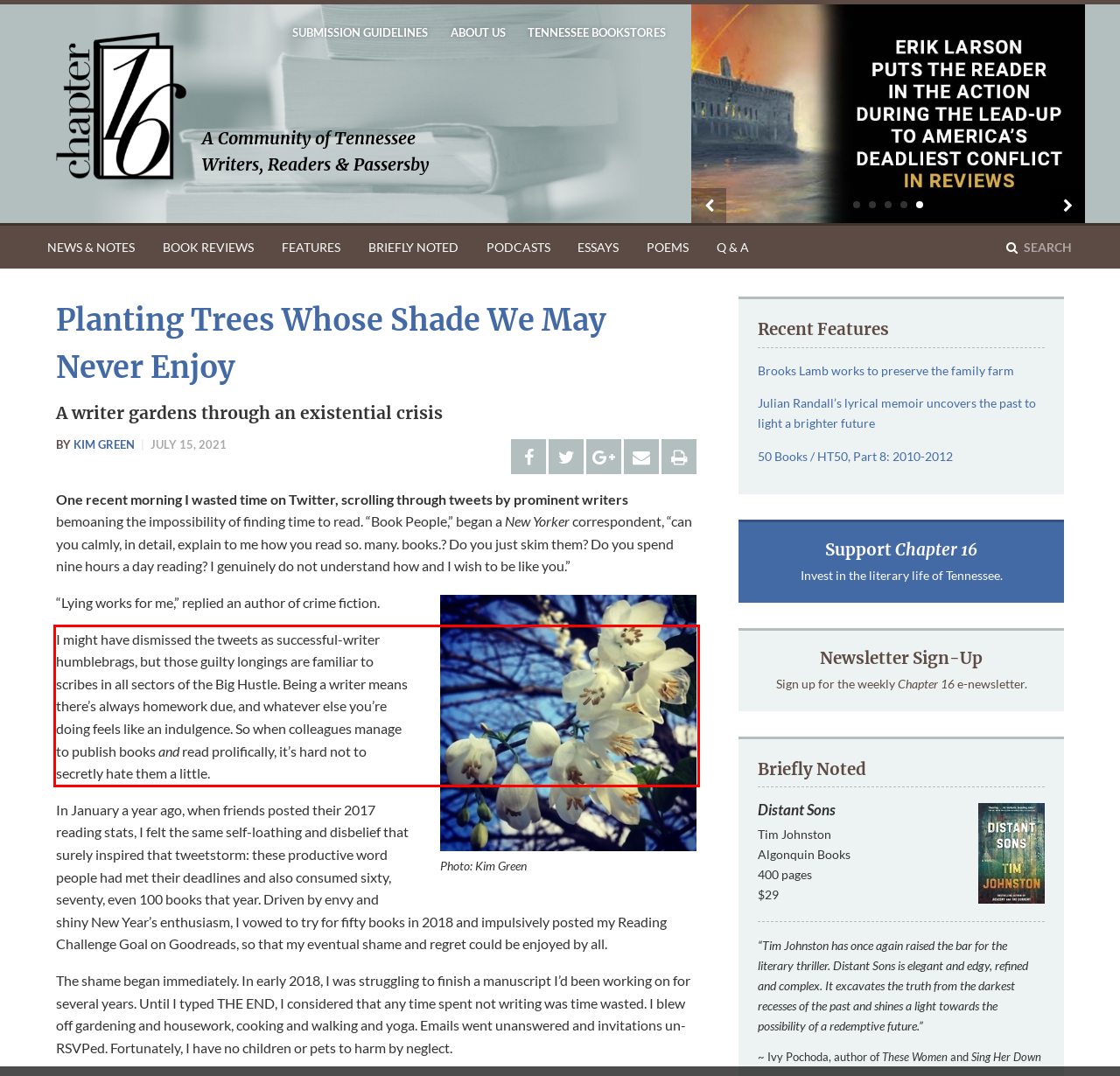Using the webpage screenshot, recognize and capture the text within the red bounding box.

I might have dismissed the tweets as successful-writer humblebrags, but those guilty longings are familiar to scribes in all sectors of the Big Hustle. Being a writer means there’s always homework due, and whatever else you’re doing feels like an indulgence. So when colleagues manage to publish books and read prolifically, it’s hard not to secretly hate them a little.